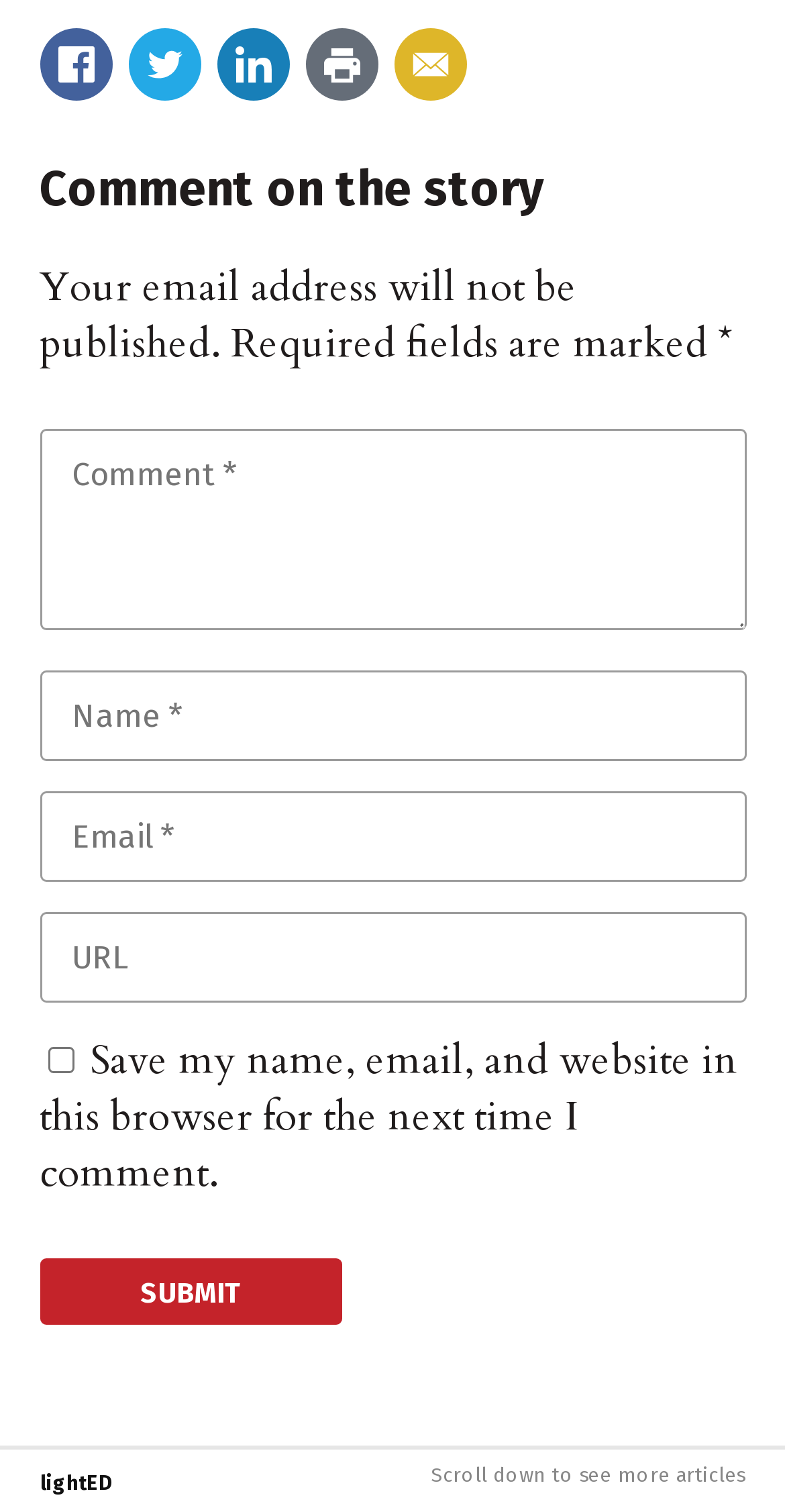Please identify the bounding box coordinates of the area I need to click to accomplish the following instruction: "Click on the first link".

[0.05, 0.019, 0.142, 0.067]